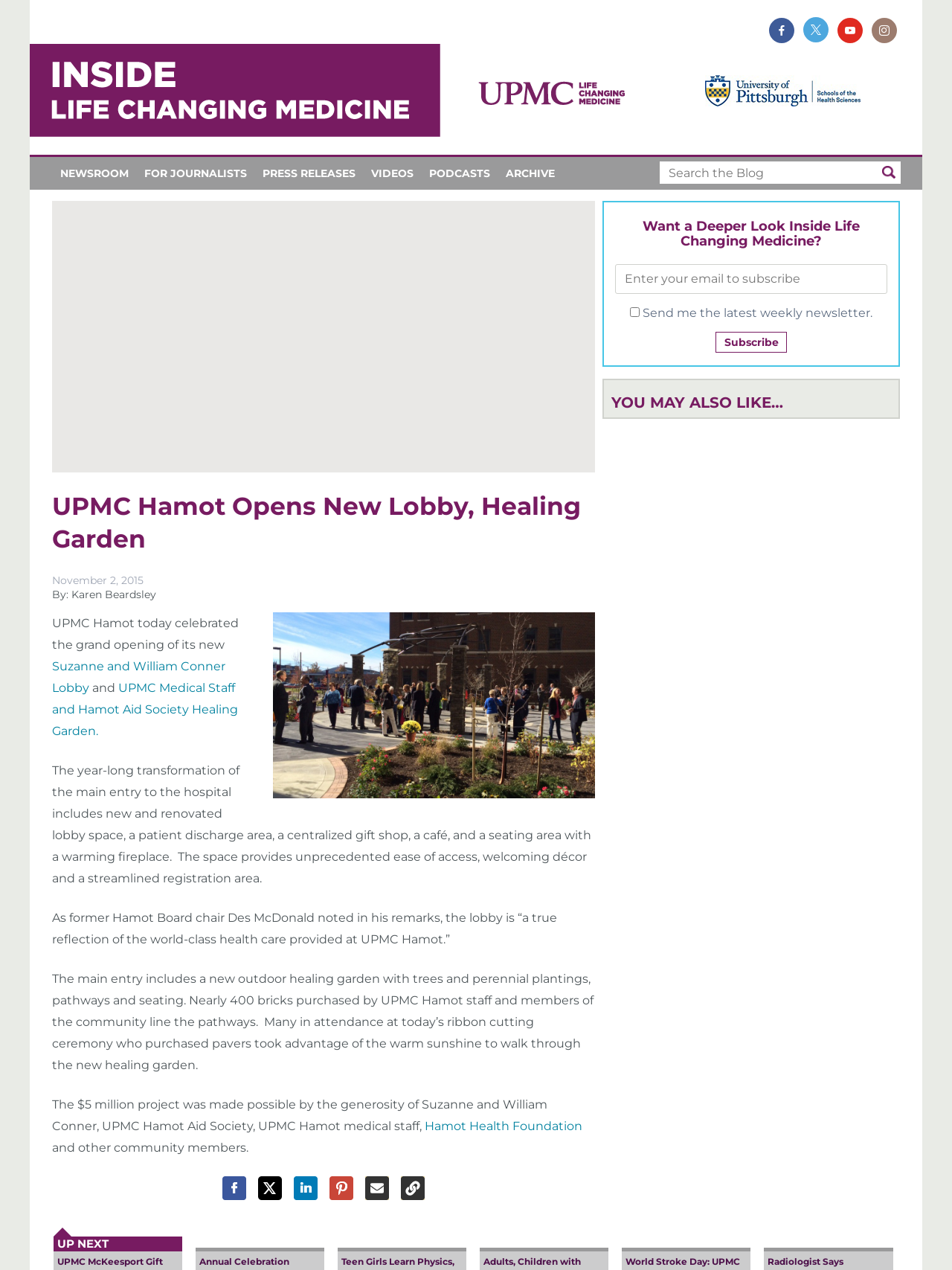How many links are there in the top navigation menu?
Using the visual information, answer the question in a single word or phrase.

6